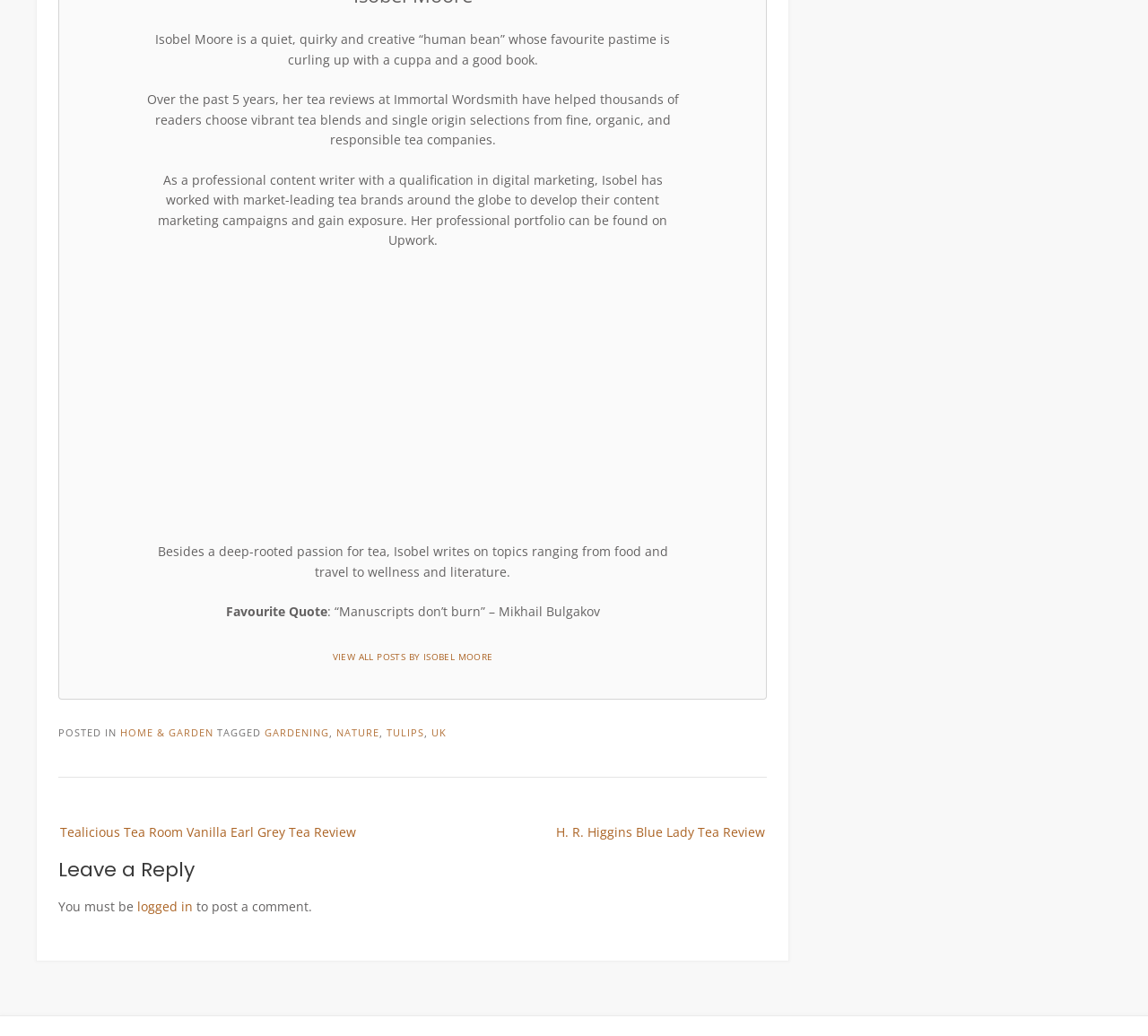Please specify the bounding box coordinates of the region to click in order to perform the following instruction: "Go to HOME & GARDEN".

[0.105, 0.472, 0.186, 0.485]